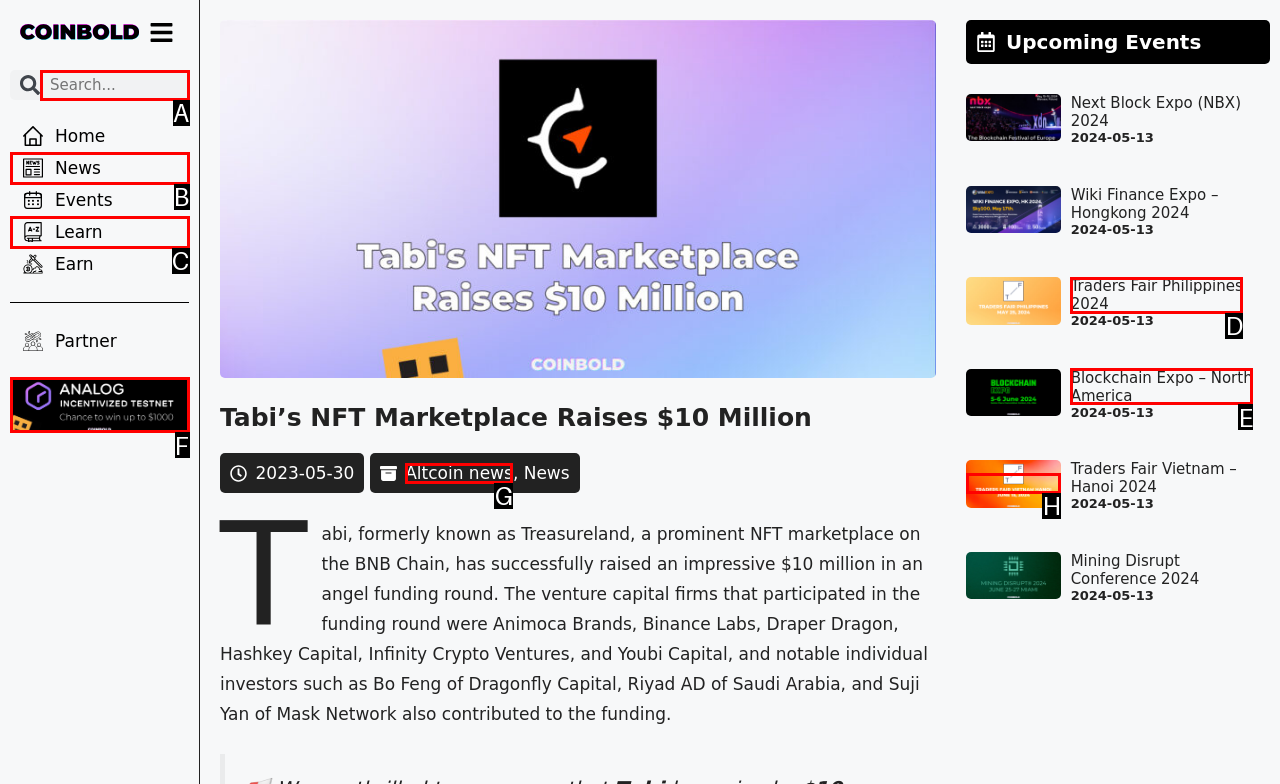Identify which option matches the following description: Altcoin news
Answer by giving the letter of the correct option directly.

G